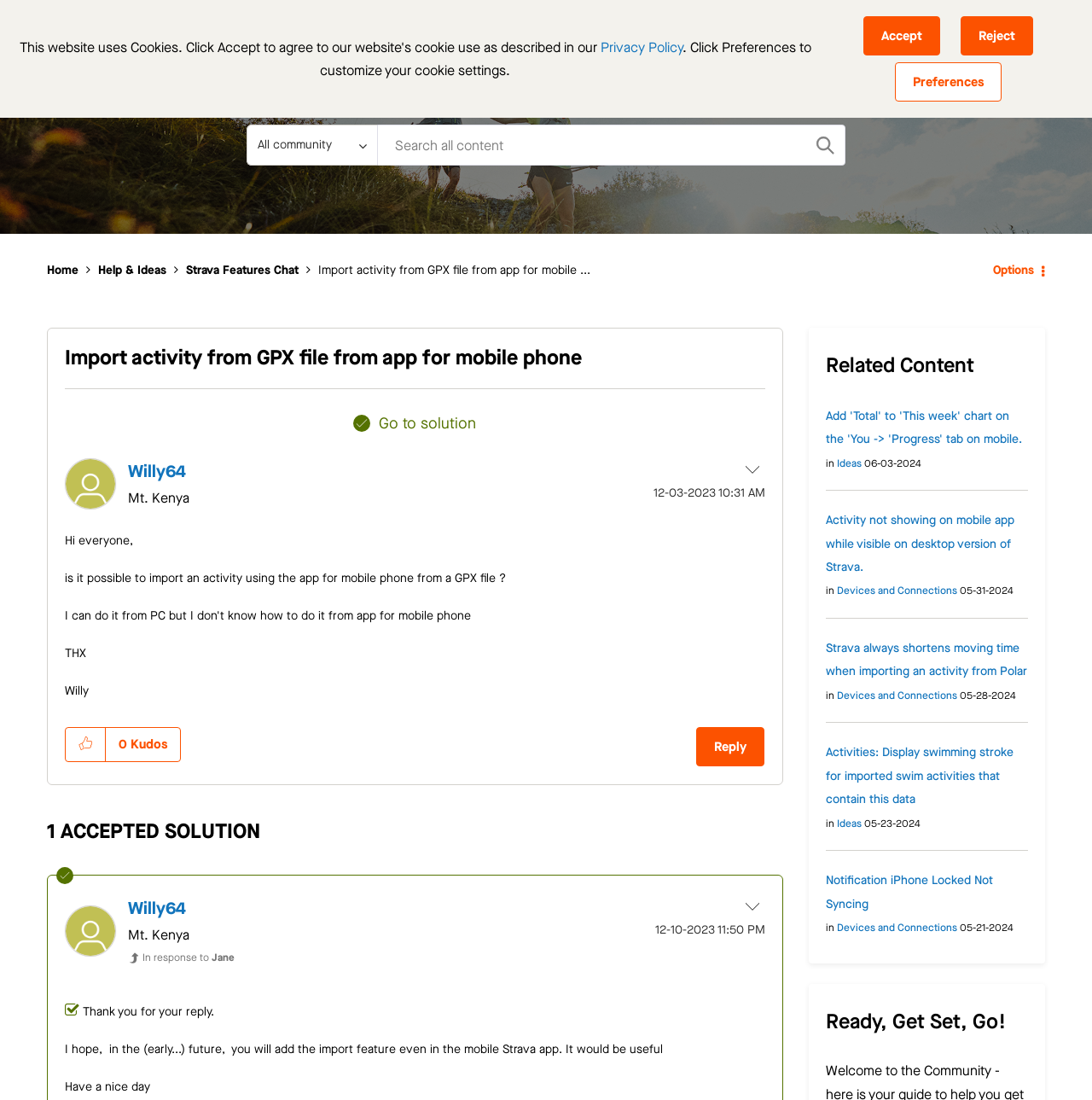Respond to the question below with a concise word or phrase:
Who replied to the post?

Jane